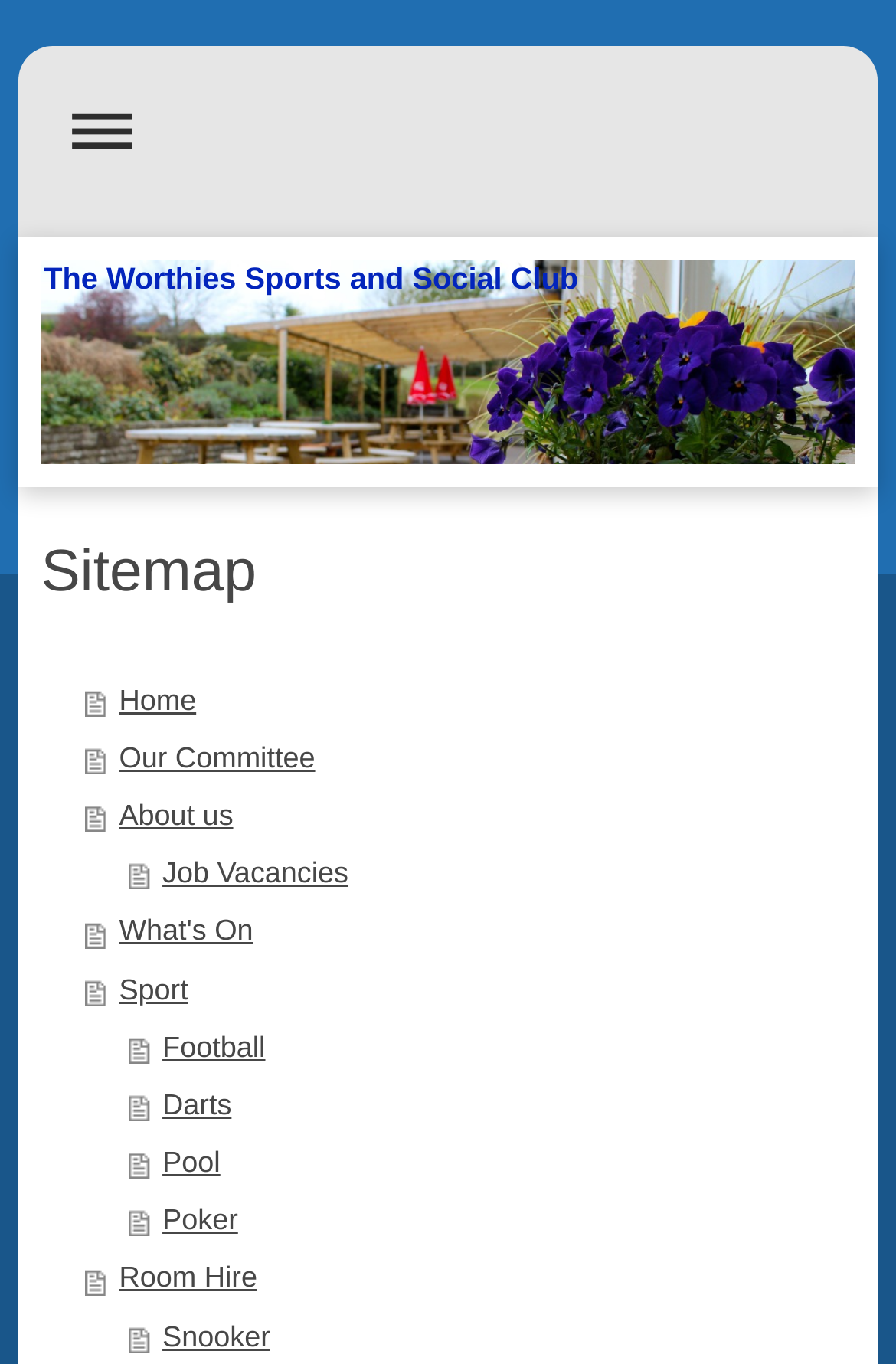Please find the bounding box coordinates of the element that must be clicked to perform the given instruction: "Expand or collapse navigation". The coordinates should be four float numbers from 0 to 1, i.e., [left, top, right, bottom].

[0.058, 0.059, 0.942, 0.131]